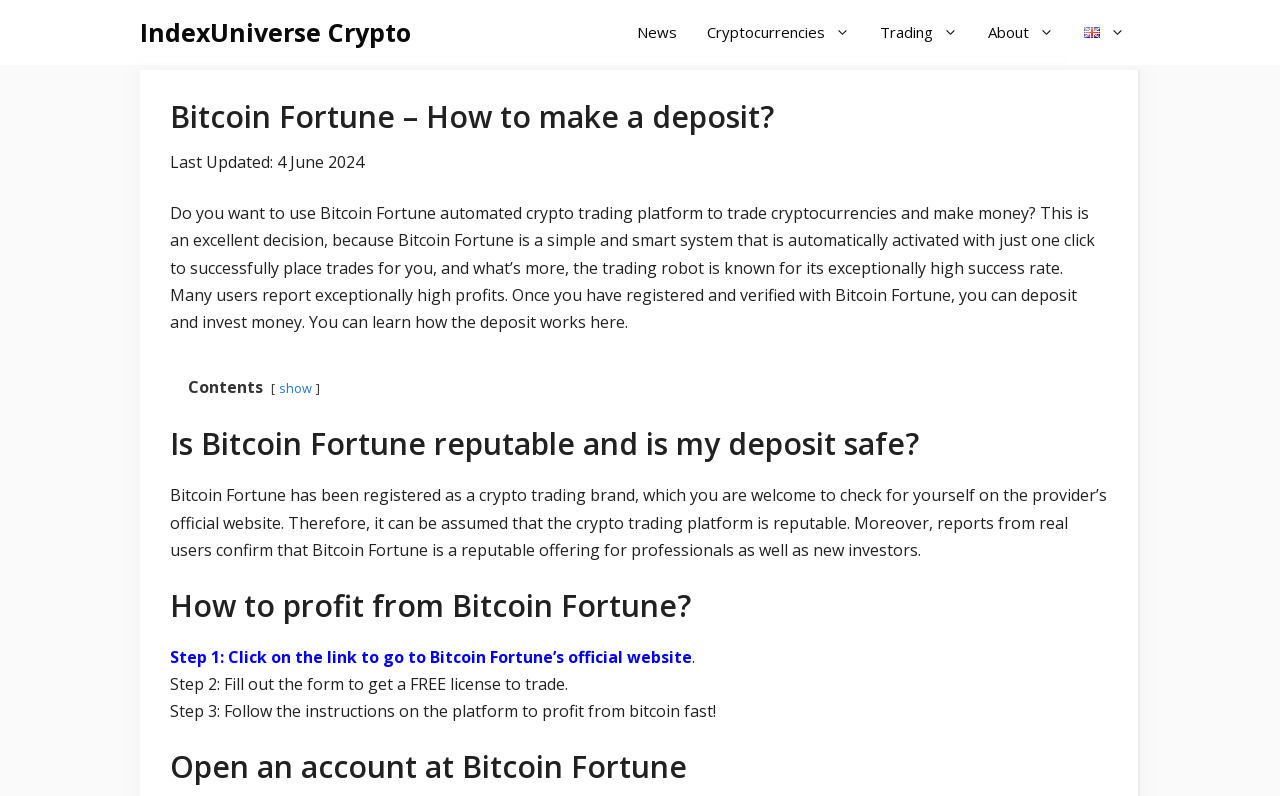Indicate the bounding box coordinates of the clickable region to achieve the following instruction: "Click on IndexUniverse Crypto."

[0.109, 0.0, 0.321, 0.082]